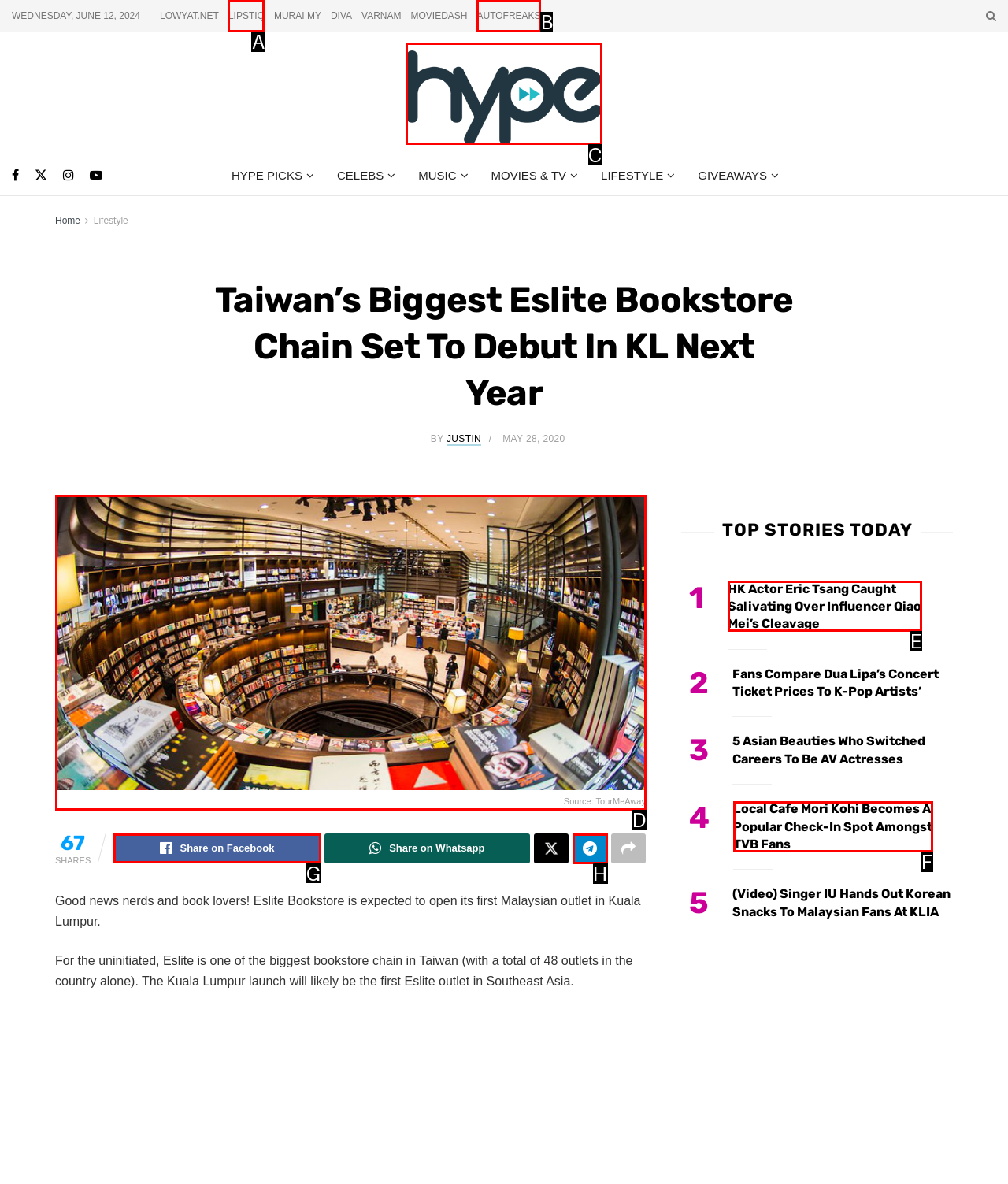Choose the letter of the element that should be clicked to complete the task: Share on Facebook
Answer with the letter from the possible choices.

G